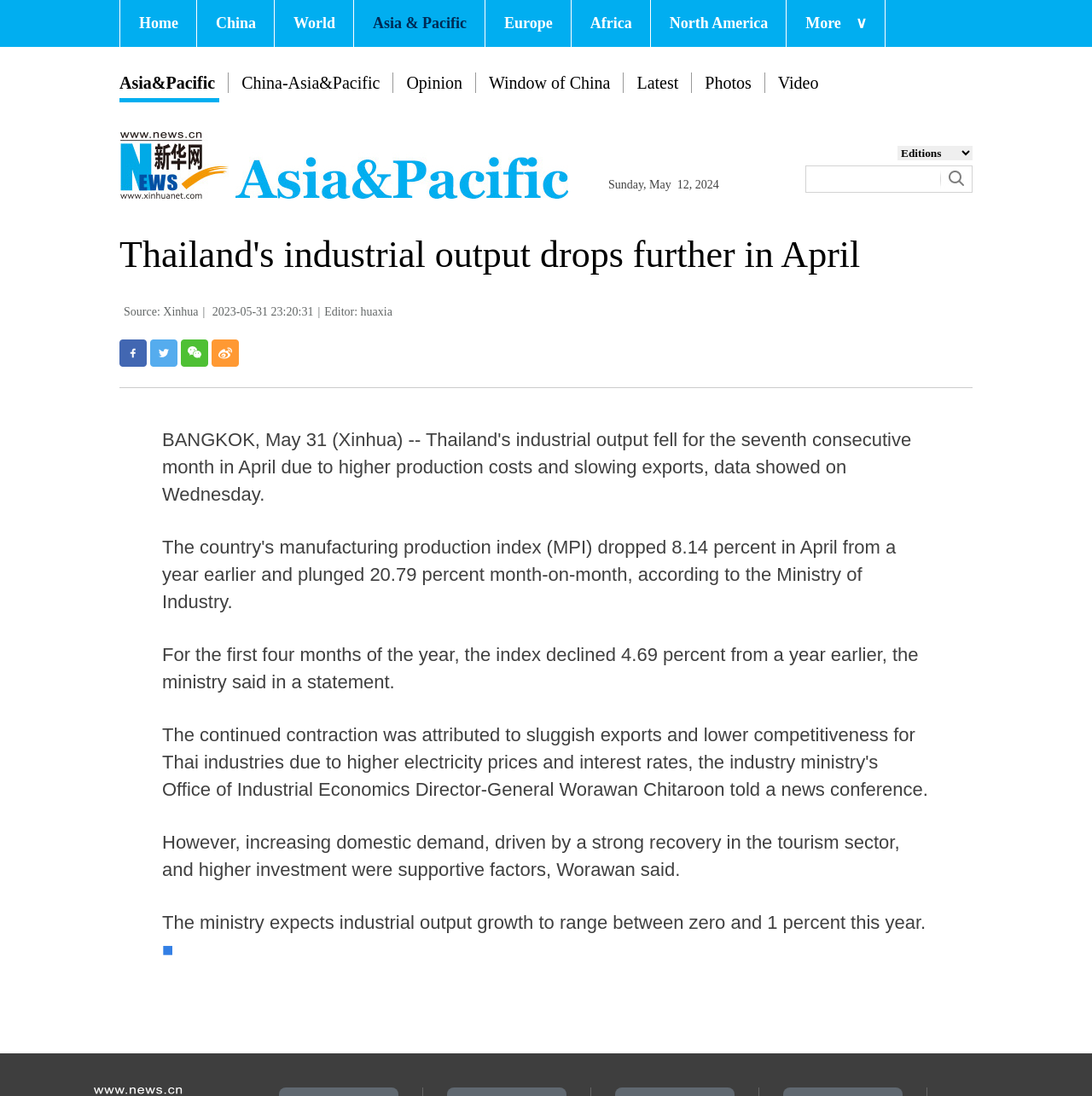How many social media sharing links are there?
Provide an in-depth and detailed explanation in response to the question.

I counted the social media sharing links and found 4 links: '分享到Facebook', '分享到Twitter', '分享到微信', and '分享到新浪微博'.